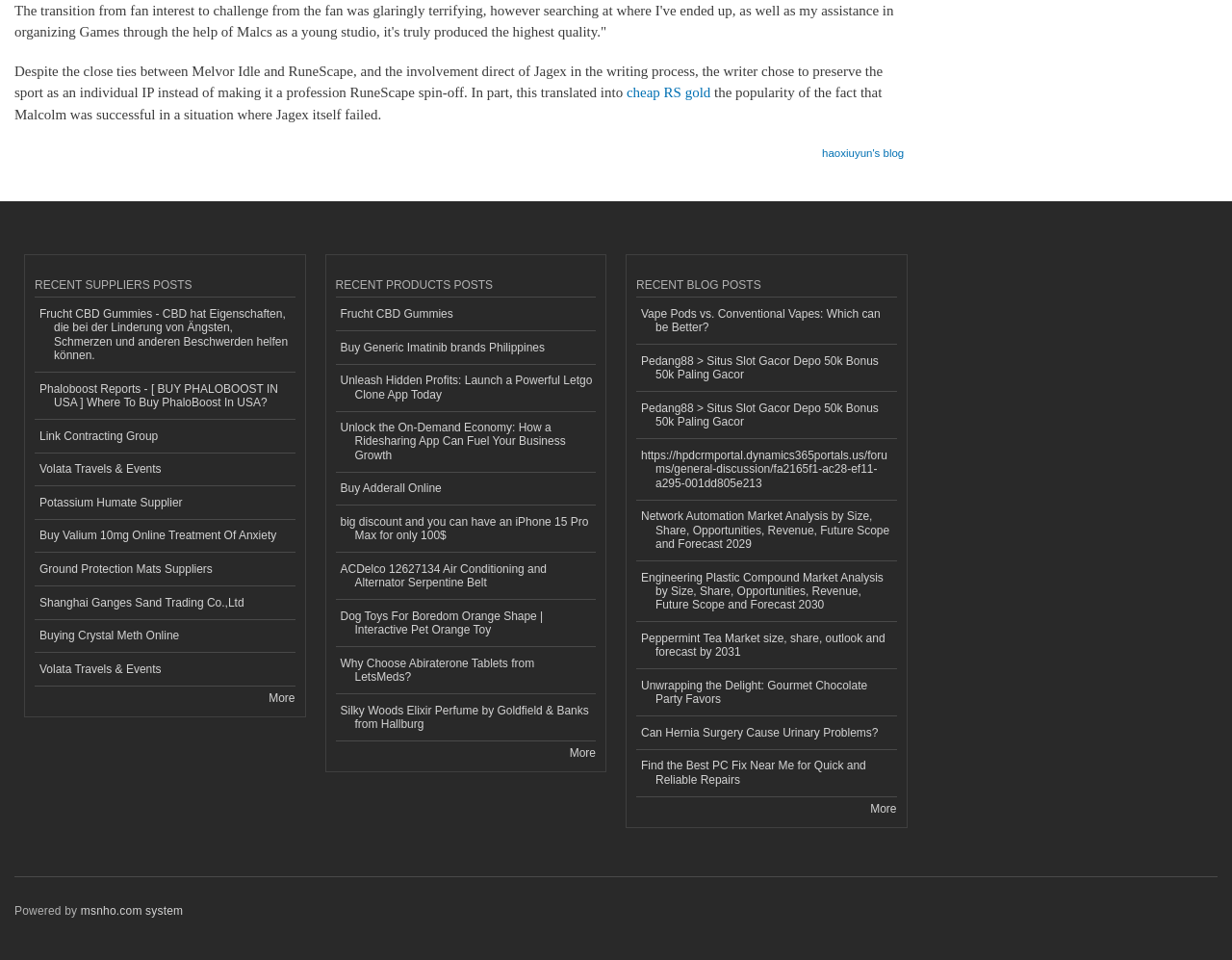Give the bounding box coordinates for this UI element: "title="Twitter"". The coordinates should be four float numbers between 0 and 1, arranged as [left, top, right, bottom].

None